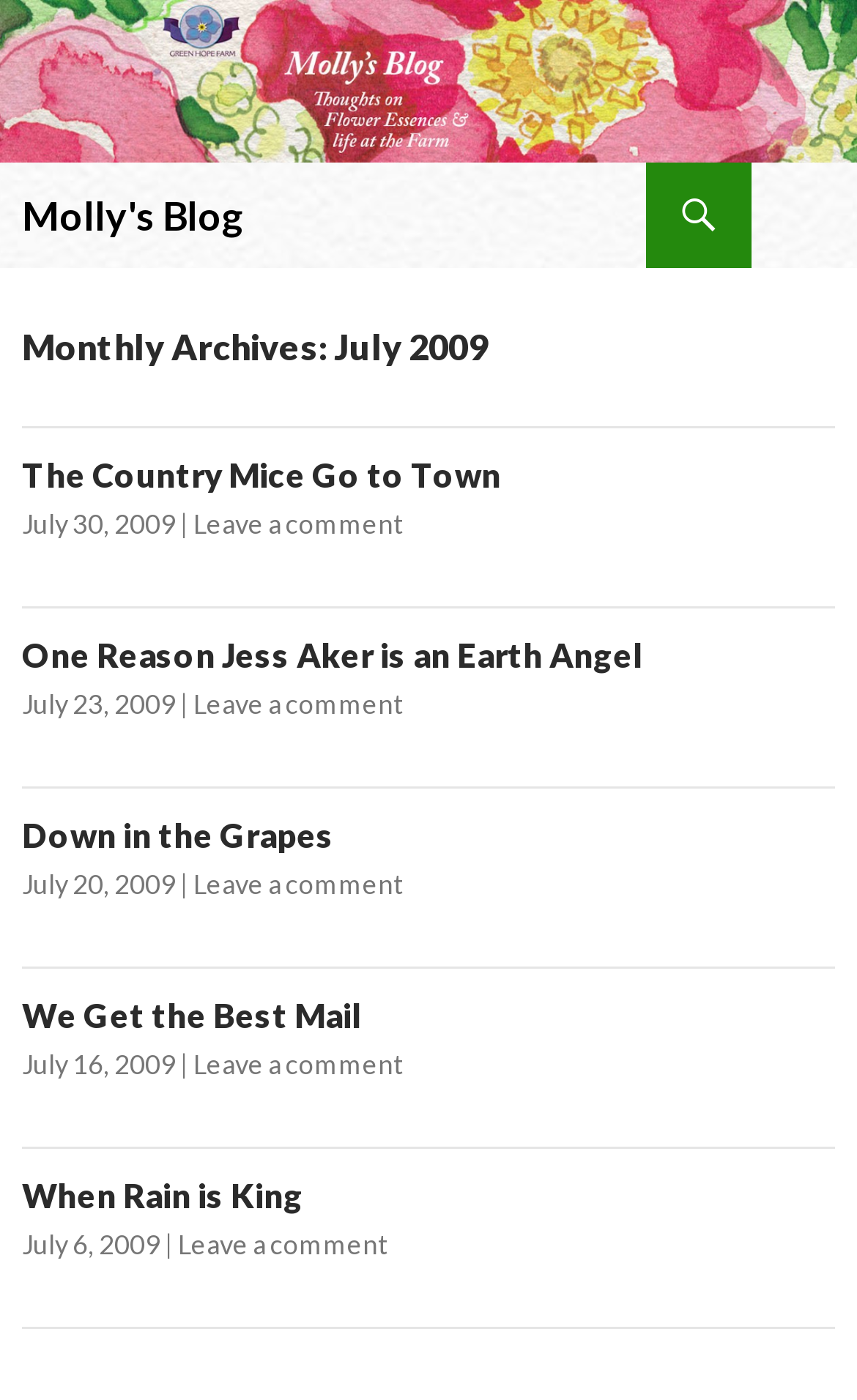What is the name of the blog?
Using the image, respond with a single word or phrase.

Molly's Blog